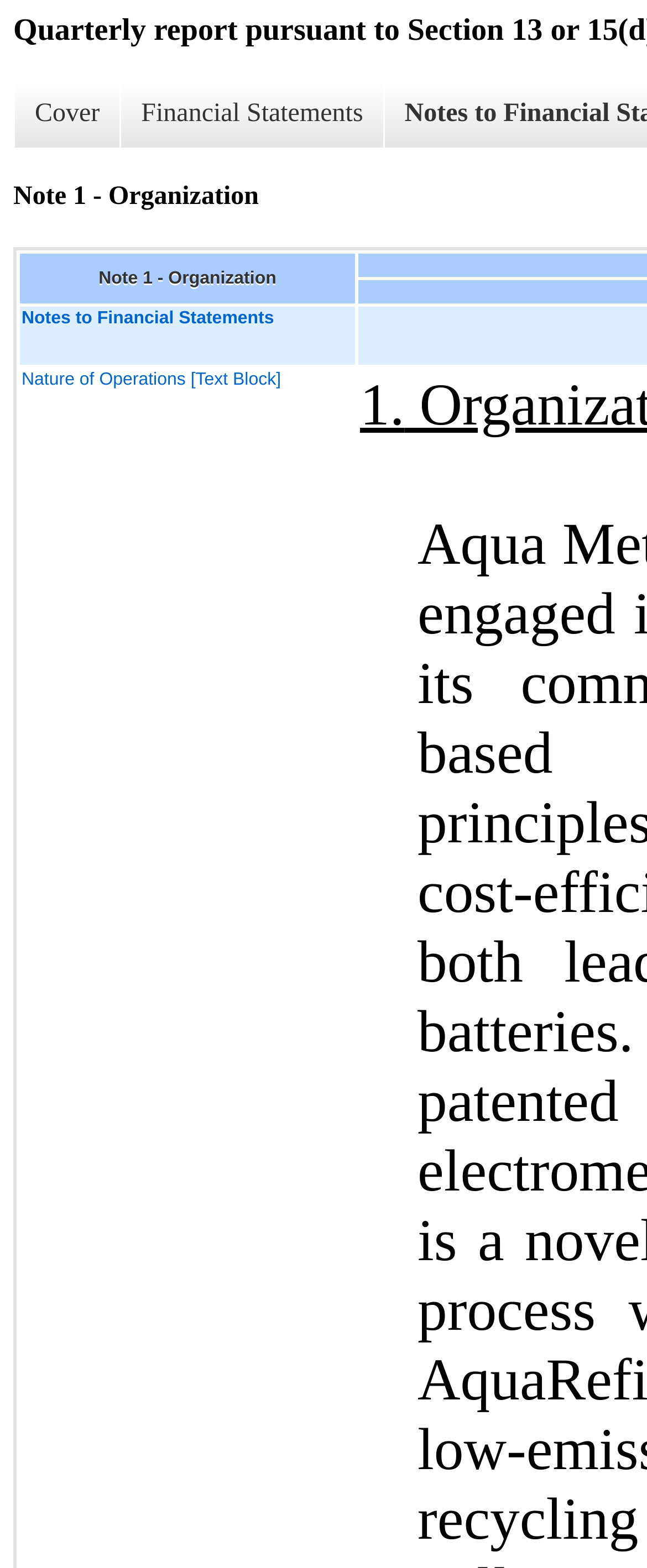Determine the bounding box for the UI element that matches this description: "Notes Tables".

[0.021, 0.168, 0.662, 0.21]